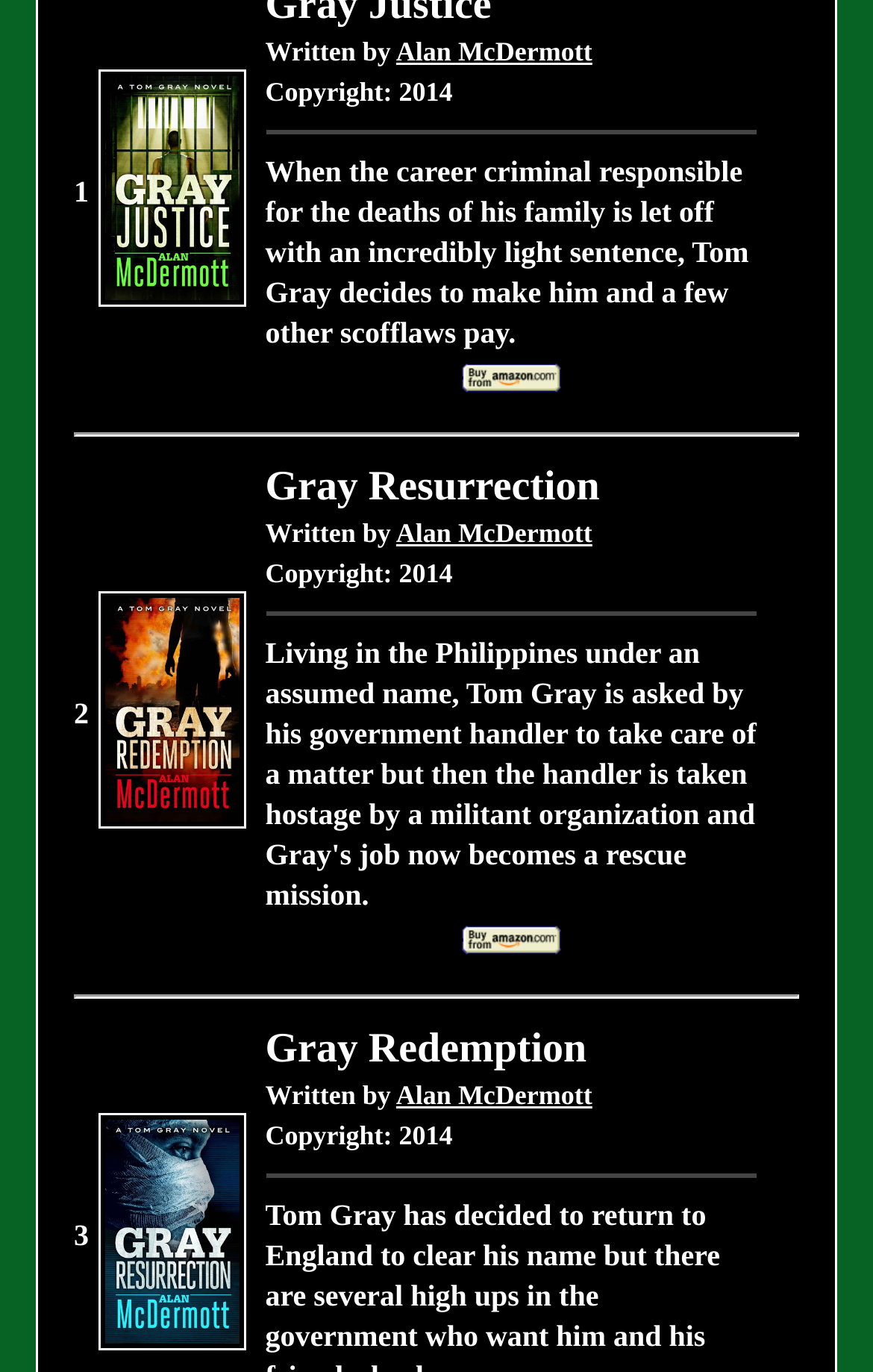Where can the books be purchased from?
Please answer the question as detailed as possible.

The 'buy from Amazon' link is present for each book, indicating that the books can be purchased from Amazon.